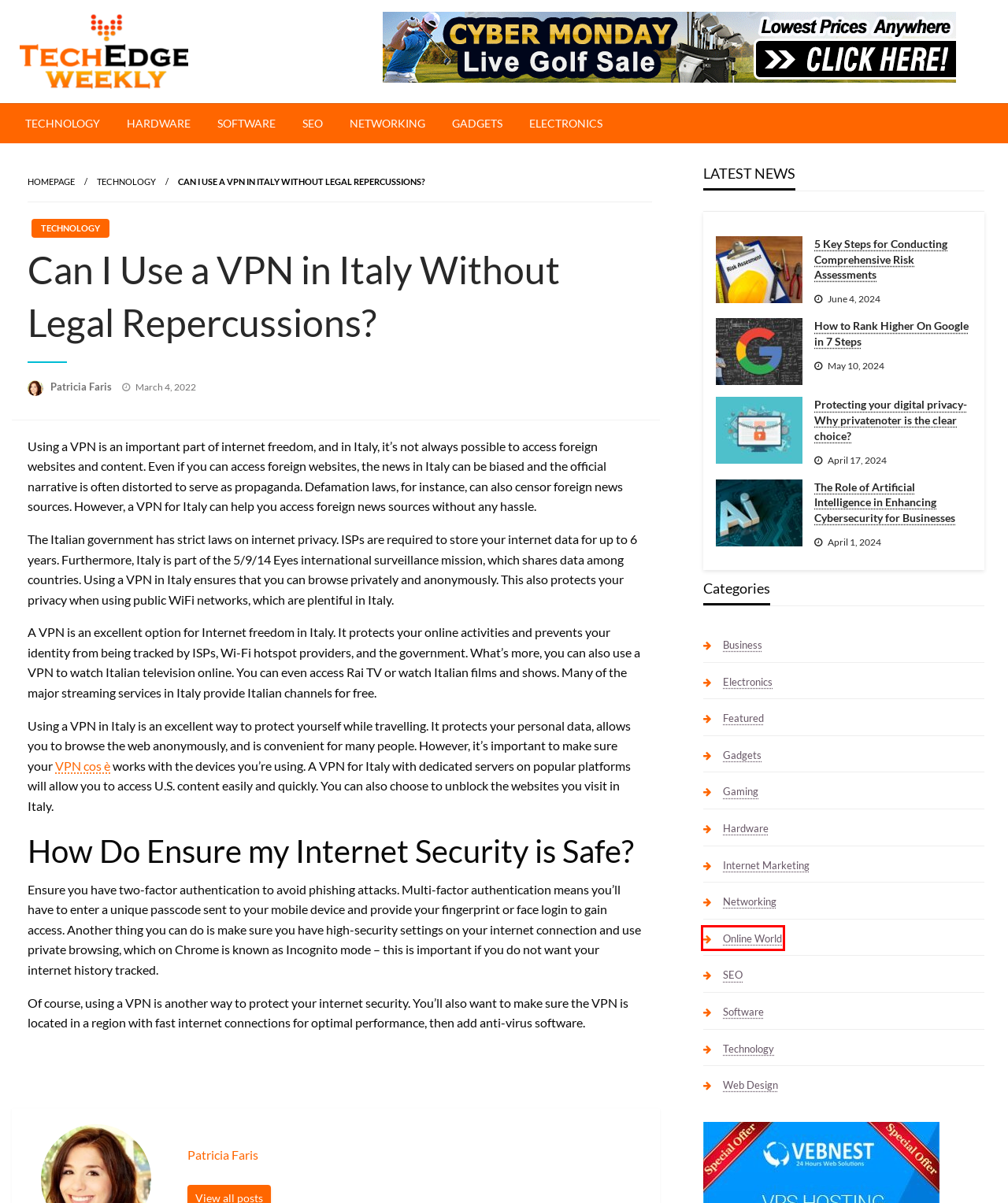You have received a screenshot of a webpage with a red bounding box indicating a UI element. Please determine the most fitting webpage description that matches the new webpage after clicking on the indicated element. The choices are:
A. SEO Archives - Tech Edge Weekly
B. Protecting your digital privacy- Why privatenoter is the clear choice? - Tech Edge Weekly
C. Internet Marketing Archives - Tech Edge Weekly
D. Electronics Archives - Tech Edge Weekly
E. Patricia Faris, Author at Tech Edge Weekly
F. Online World Archives - Tech Edge Weekly
G. Web Design Archives - Tech Edge Weekly
H. Gaming Archives - Tech Edge Weekly

F